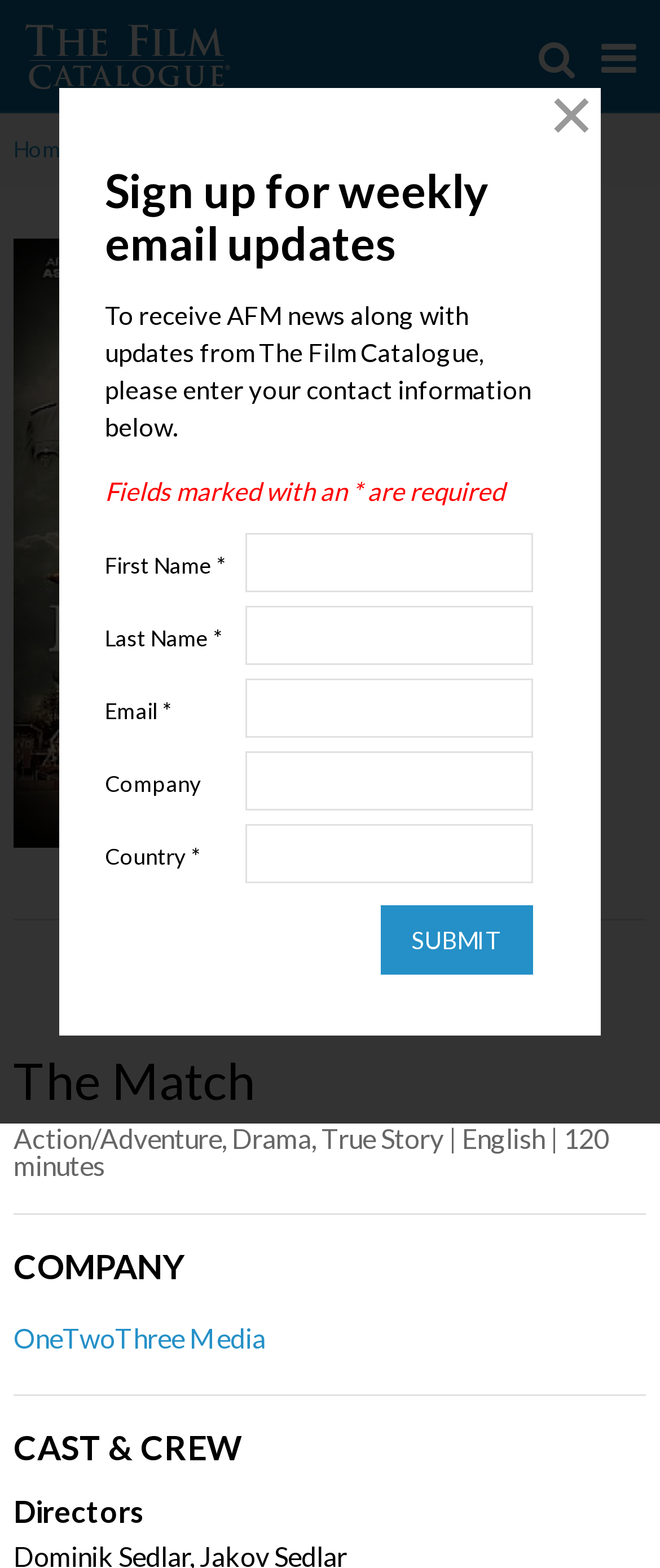What is the name of the film?
Can you provide an in-depth and detailed response to the question?

The name of the film can be determined by looking at the heading element with the text 'The Match' and the image element with the same text, which suggests that 'The Match' is the title of the film.